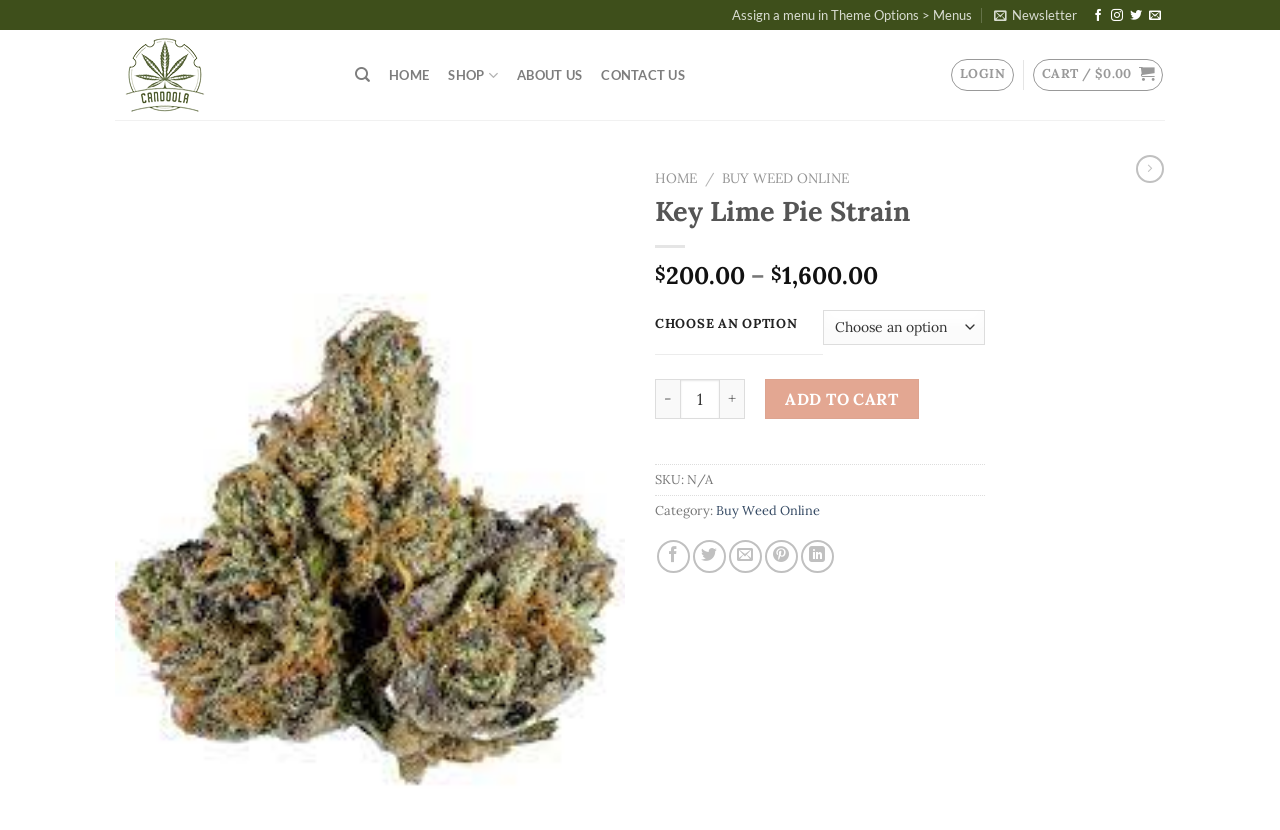What is the function of the '+' button?
Please analyze the image and answer the question with as much detail as possible.

The '+' button is located next to the spinbutton element, which suggests that it is used to increase the quantity of the strain.